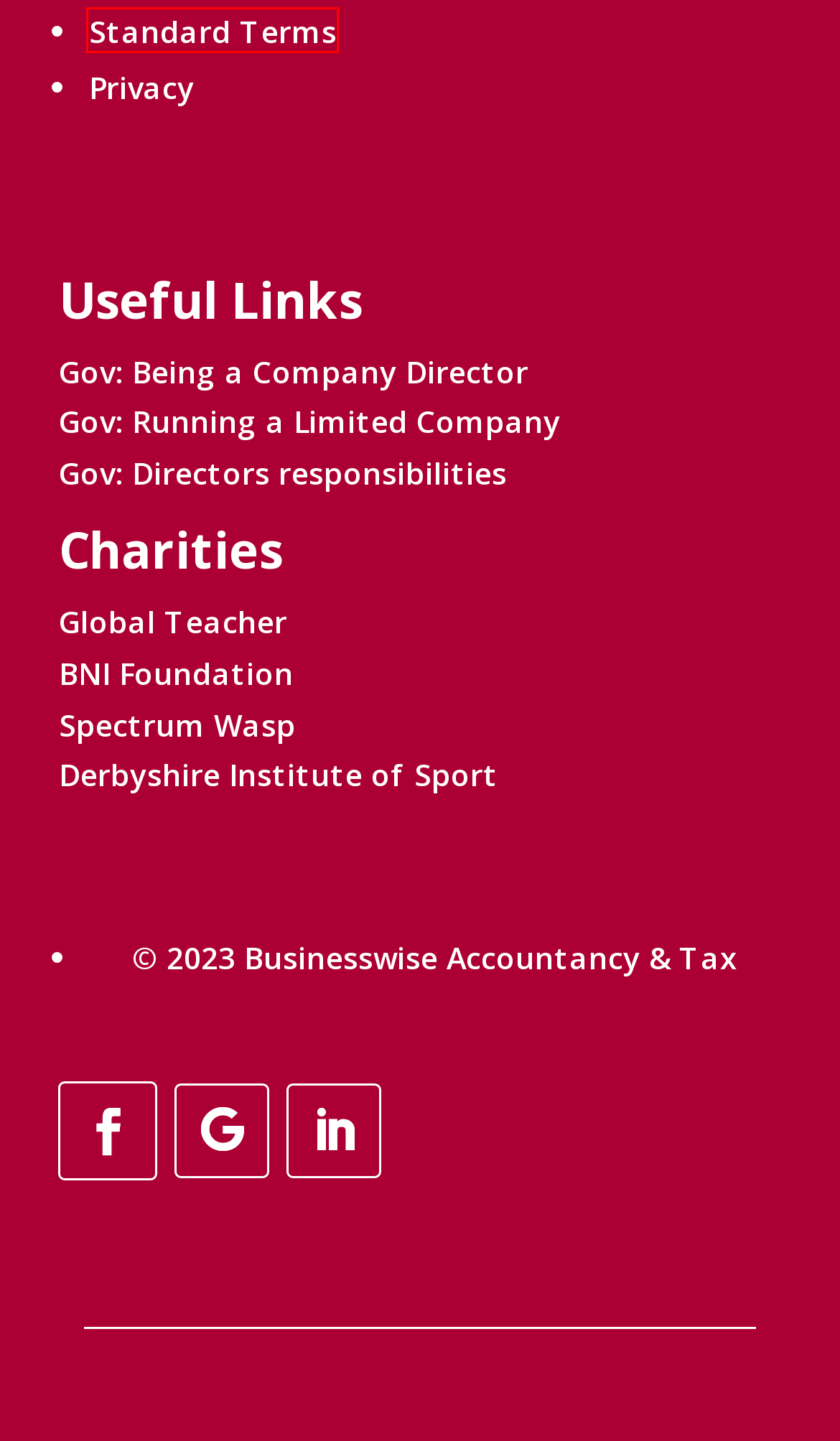Consider the screenshot of a webpage with a red bounding box around an element. Select the webpage description that best corresponds to the new page after clicking the element inside the red bounding box. Here are the candidates:
A. Being a company director - GOV.UK
B. Standard Terms Conditions of Business - BusinessWiseTax
C. Website Temporarily Unavailable
D. Privacy Policy - BusinessWiseTax
E. Running a limited company: your responsibilities: Directors’ responsibilities - GOV.UK
F. A conversation about the responsibilities of a company director – Companies House
G. Inspiring, supporting & unlocking athletes' world class potential
H. Spectrum Wasp | – We are special people

B